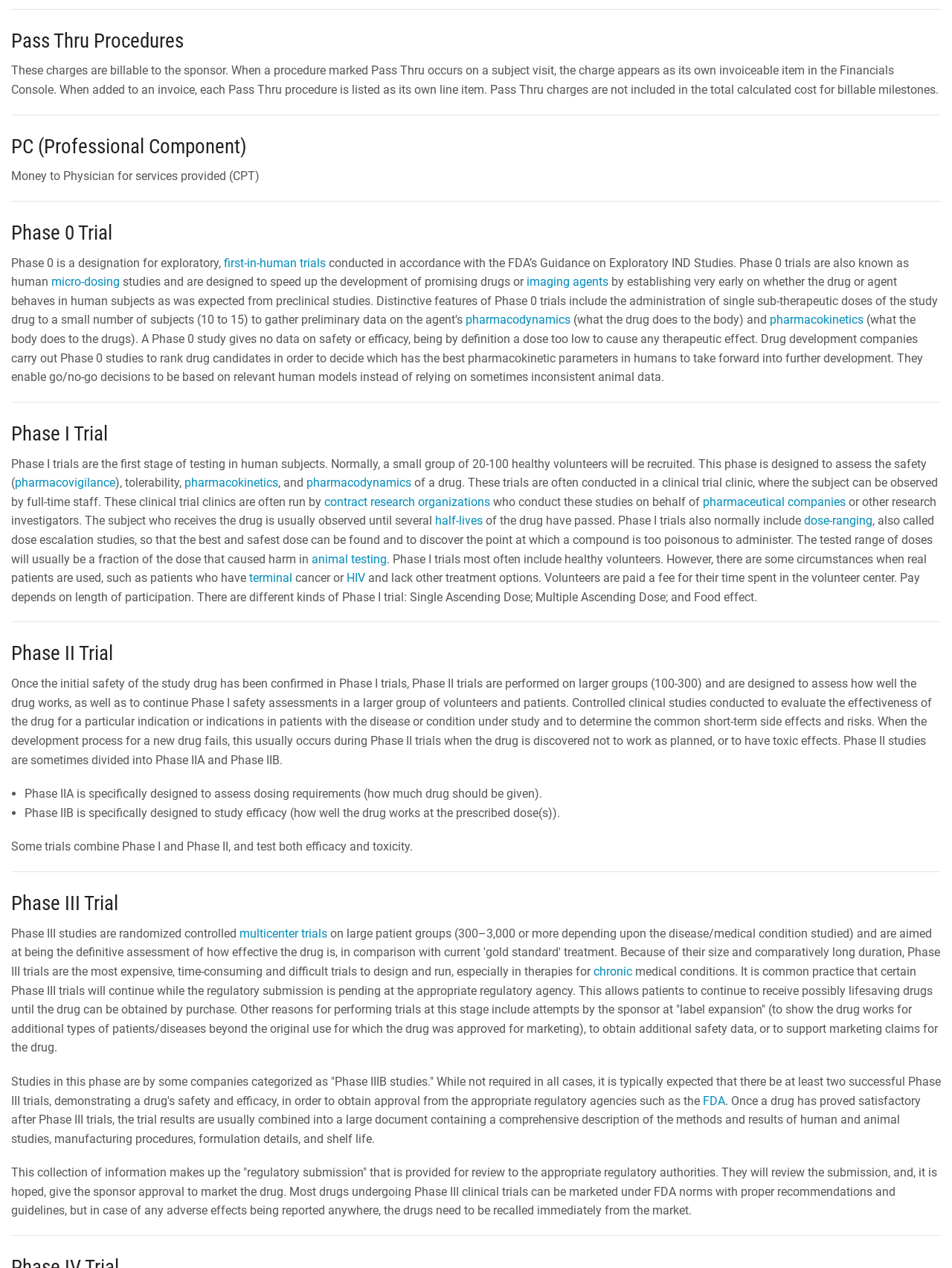Please specify the bounding box coordinates of the element that should be clicked to execute the given instruction: 'Enter your name'. Ensure the coordinates are four float numbers between 0 and 1, expressed as [left, top, right, bottom].

None